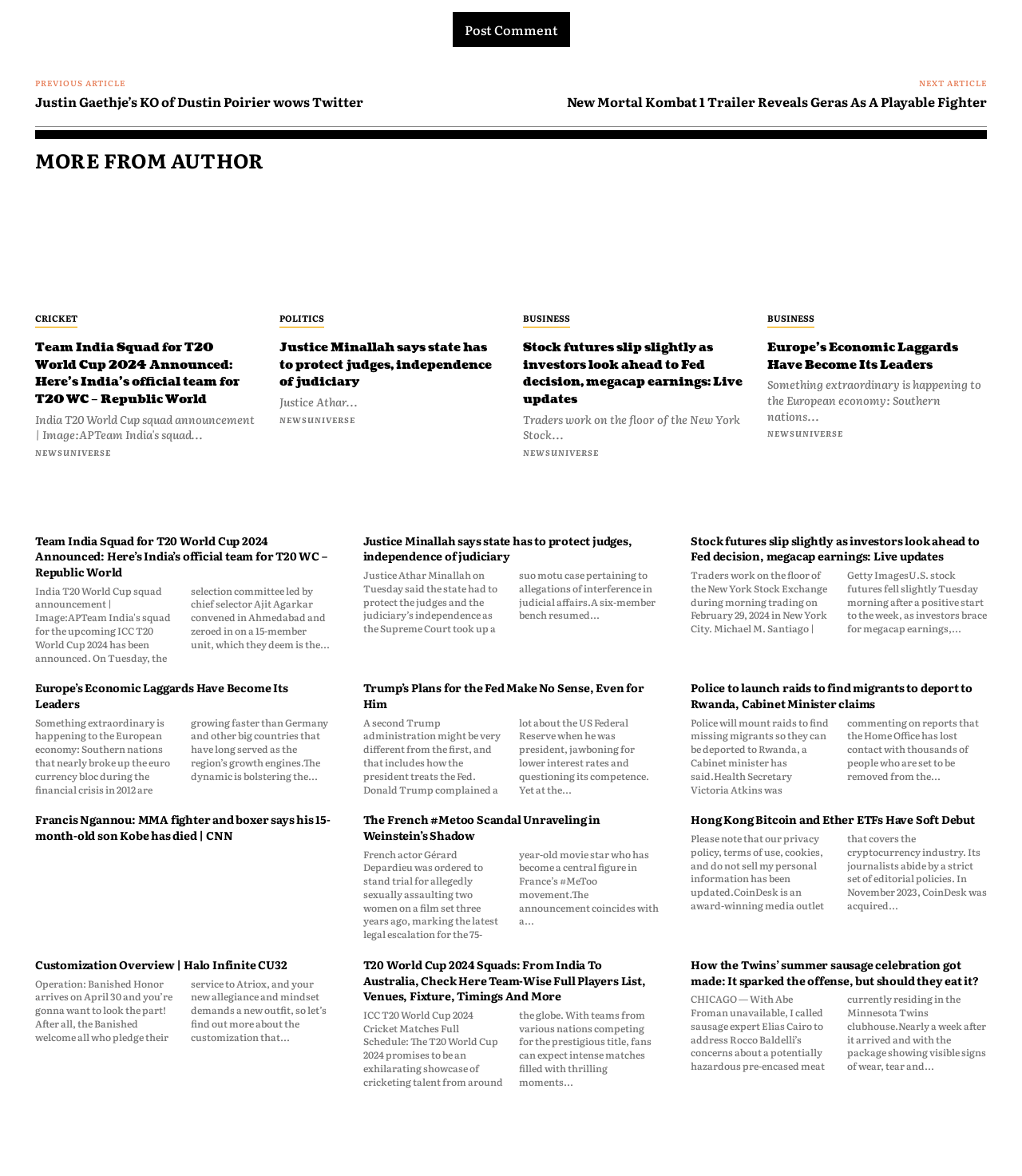Provide the bounding box coordinates of the UI element that matches the description: "About".

None